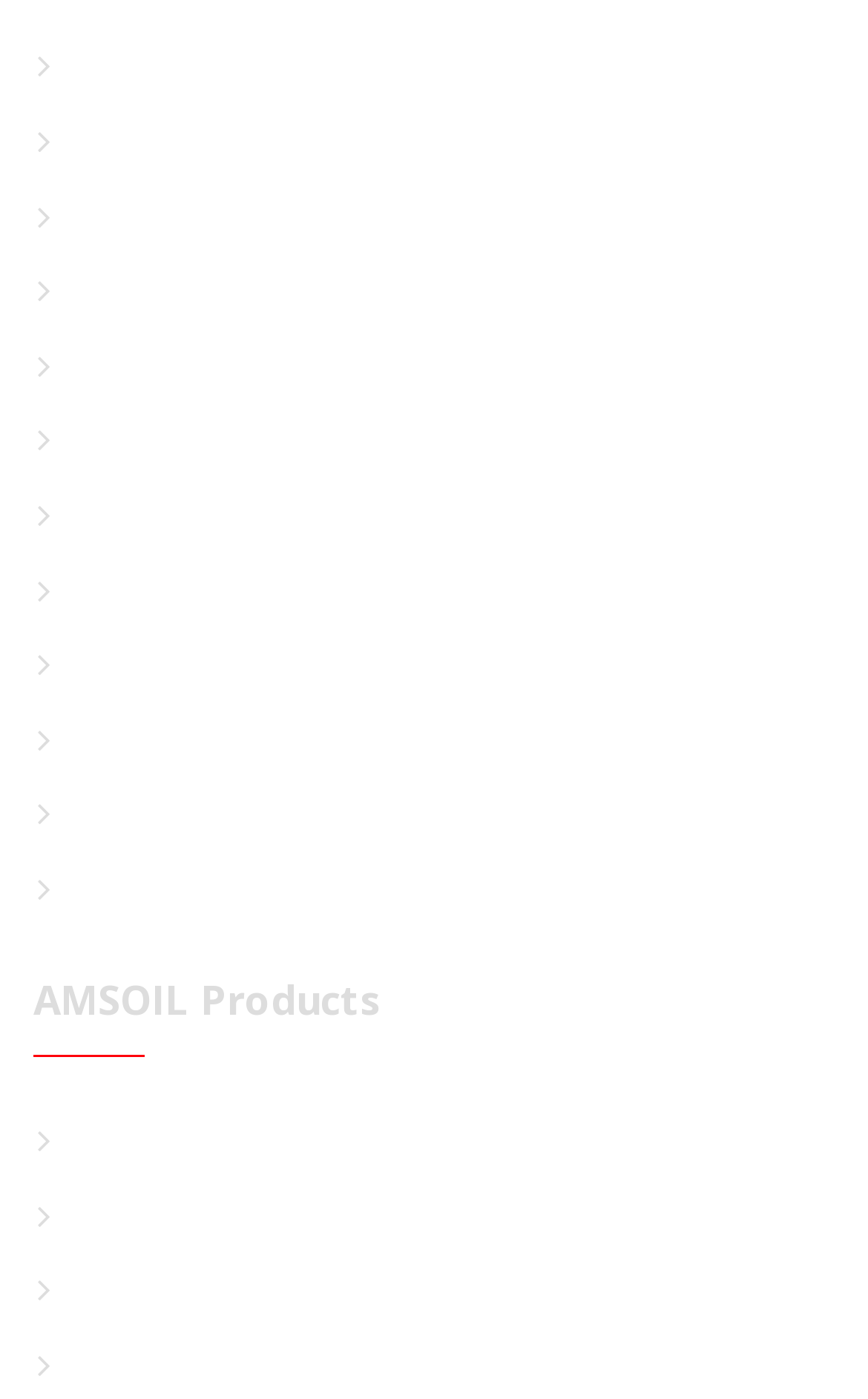What is the last link on the webpage?
Respond with a short answer, either a single word or a phrase, based on the image.

2-Cycle Oil